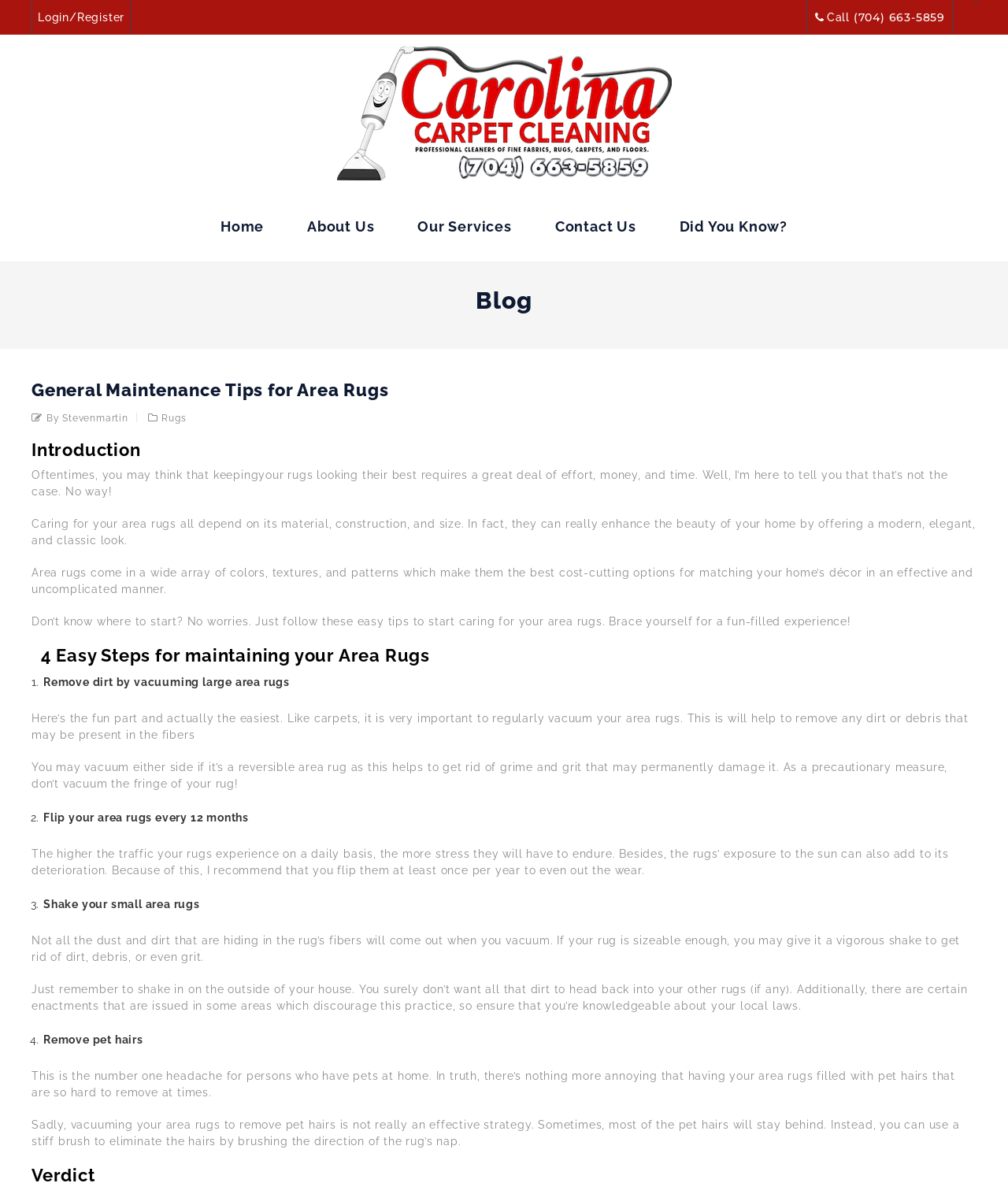Pinpoint the bounding box coordinates of the area that should be clicked to complete the following instruction: "Visit Carolina Carpet Cleaning". The coordinates must be given as four float numbers between 0 and 1, i.e., [left, top, right, bottom].

[0.334, 0.039, 0.666, 0.151]